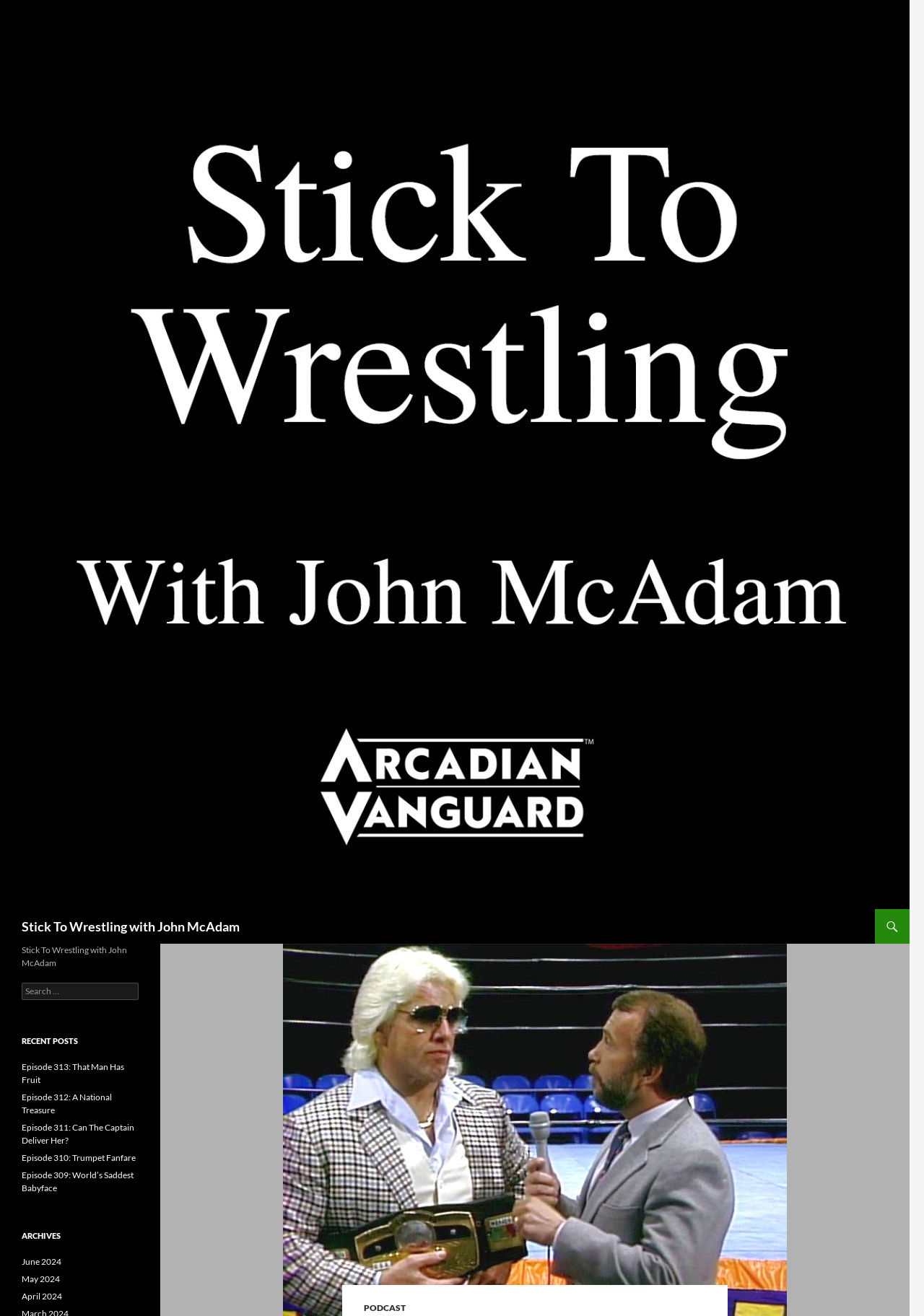Determine the bounding box for the HTML element described here: "June 2024". The coordinates should be given as [left, top, right, bottom] with each number being a float between 0 and 1.

[0.023, 0.954, 0.066, 0.963]